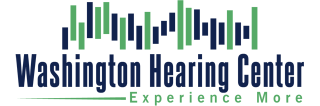What is the color of the letters in the name 'Washington Hearing Center'?
Kindly offer a detailed explanation using the data available in the image.

The name 'Washington Hearing Center' is prominently displayed in bold, dark blue letters, which creates a sense of professionalism and trustworthiness, and helps to emphasize the center's commitment to auditory health.